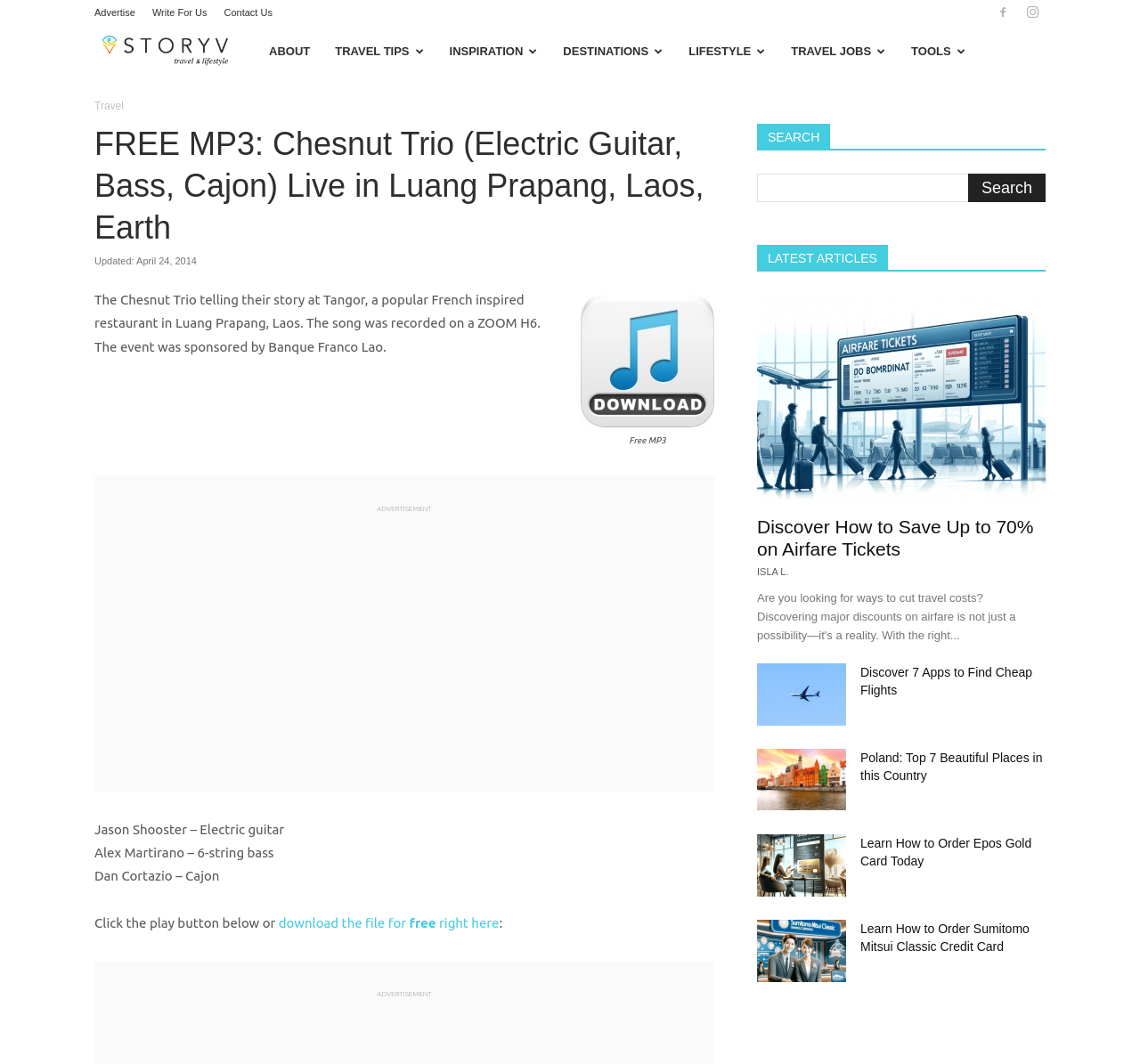Given the element description, predict the bounding box coordinates in the format (top-left x, top-left y, bottom-right x, bottom-right y). Make sure all values are between 0 and 1. Here is the element description: Write For Us

[0.134, 0.007, 0.182, 0.017]